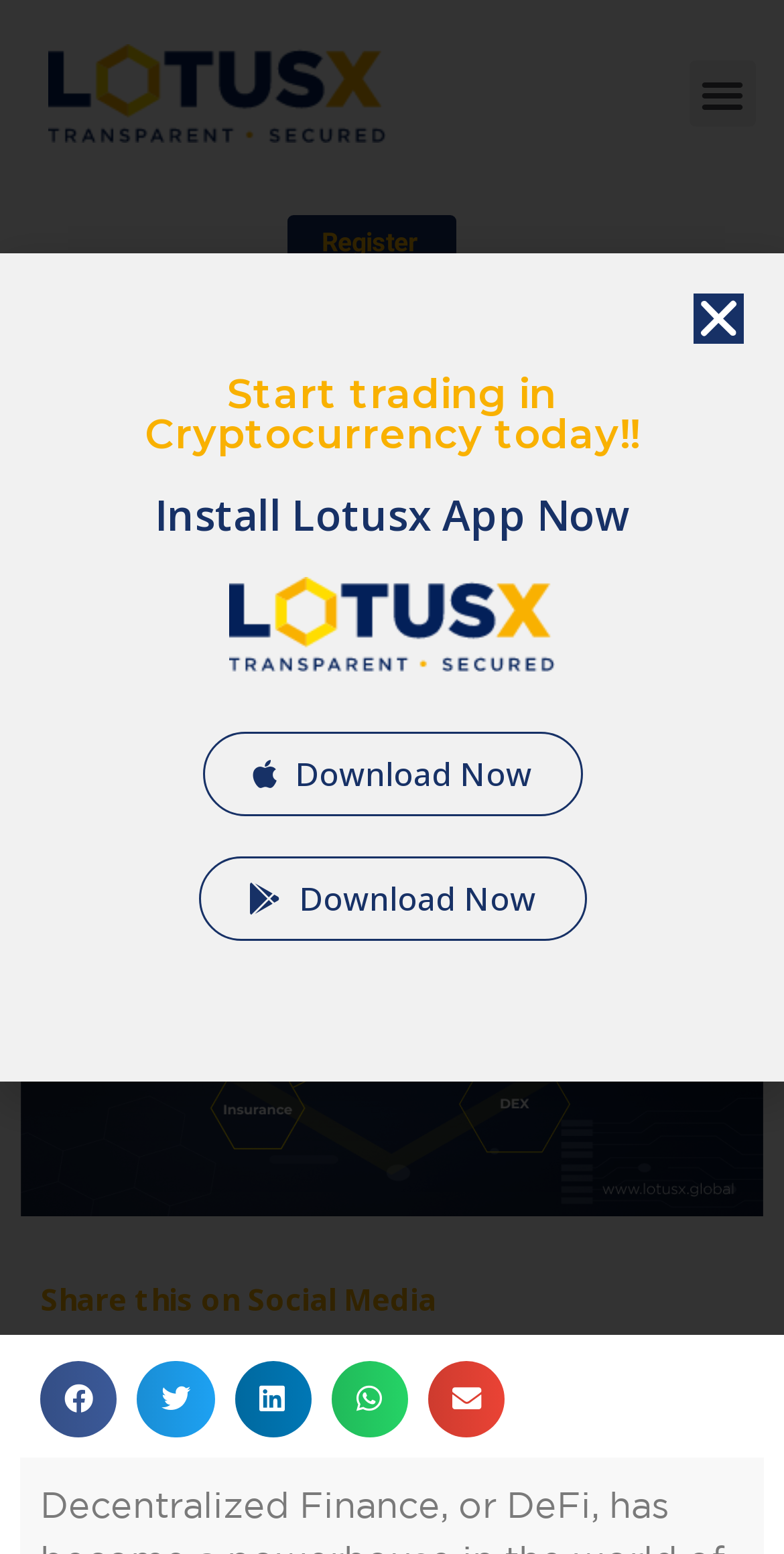Can you show the bounding box coordinates of the region to click on to complete the task described in the instruction: "Click the Facebook icon"?

None